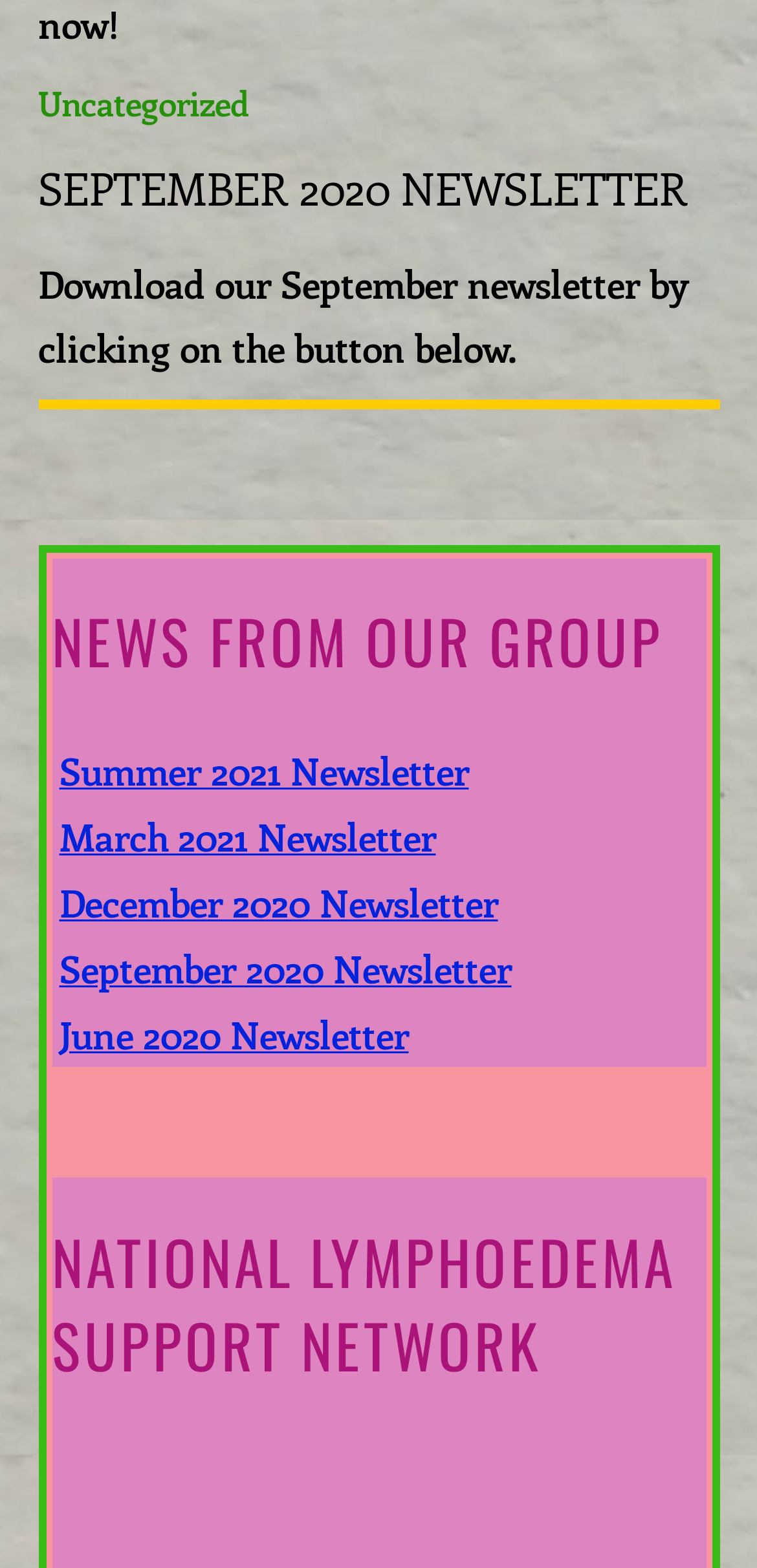Please find the bounding box for the UI element described by: "September 2020 Newsletter".

[0.05, 0.1, 0.907, 0.139]